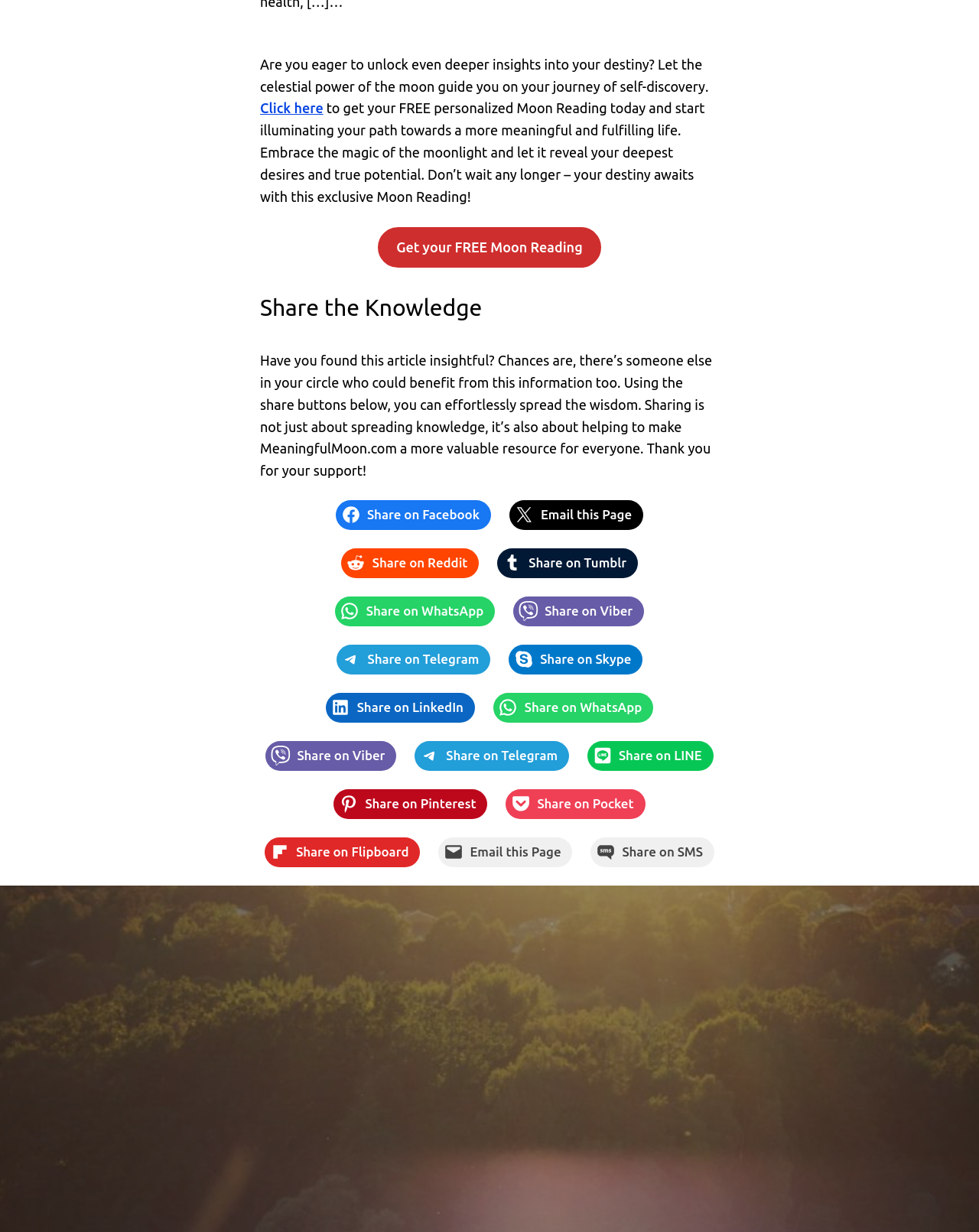Using a single word or phrase, answer the following question: 
What is the main topic of this webpage?

Moon Reading